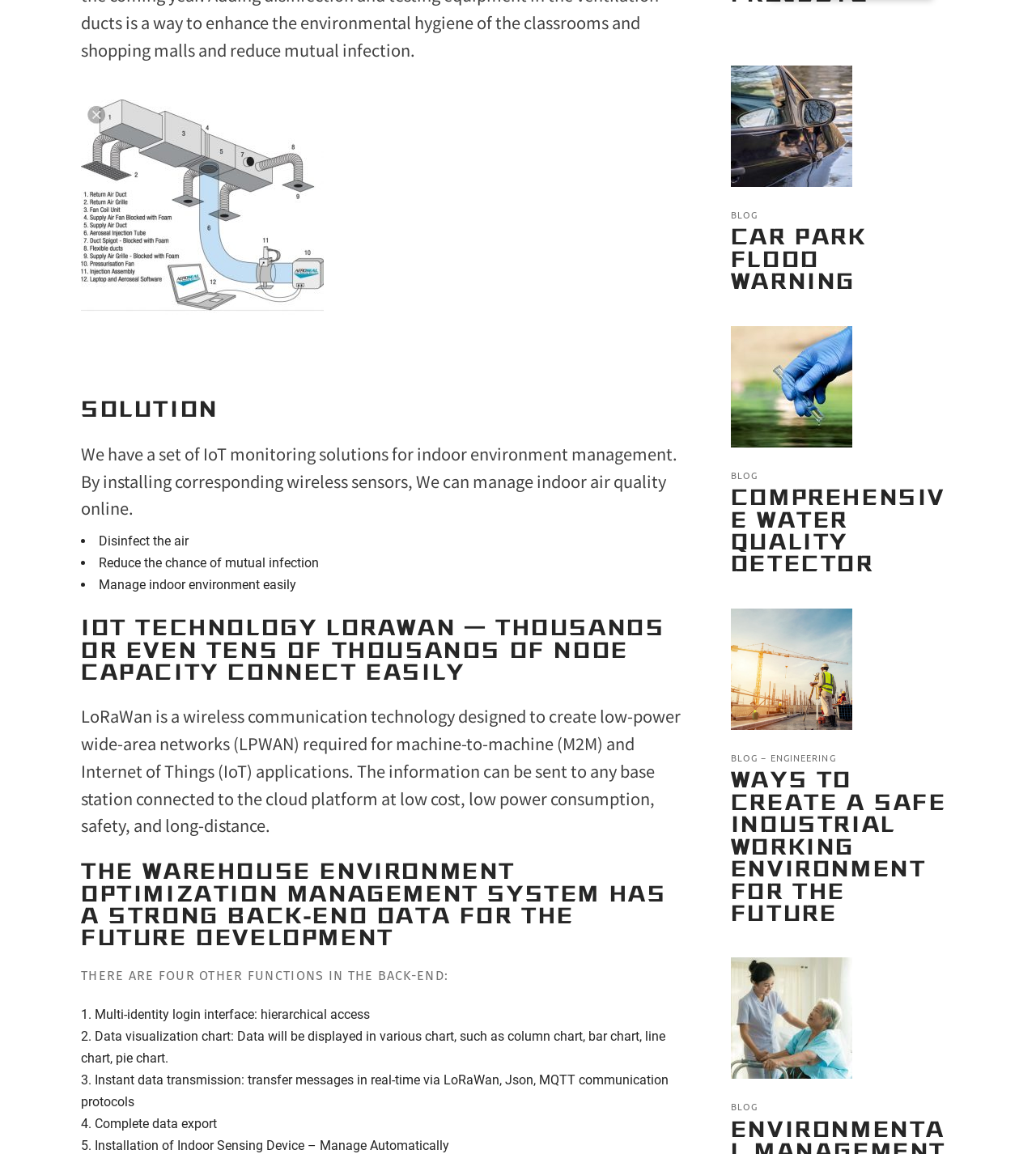Provide the bounding box coordinates of the UI element that matches the description: "Comprehensive Water Quality Detector".

[0.705, 0.419, 0.913, 0.499]